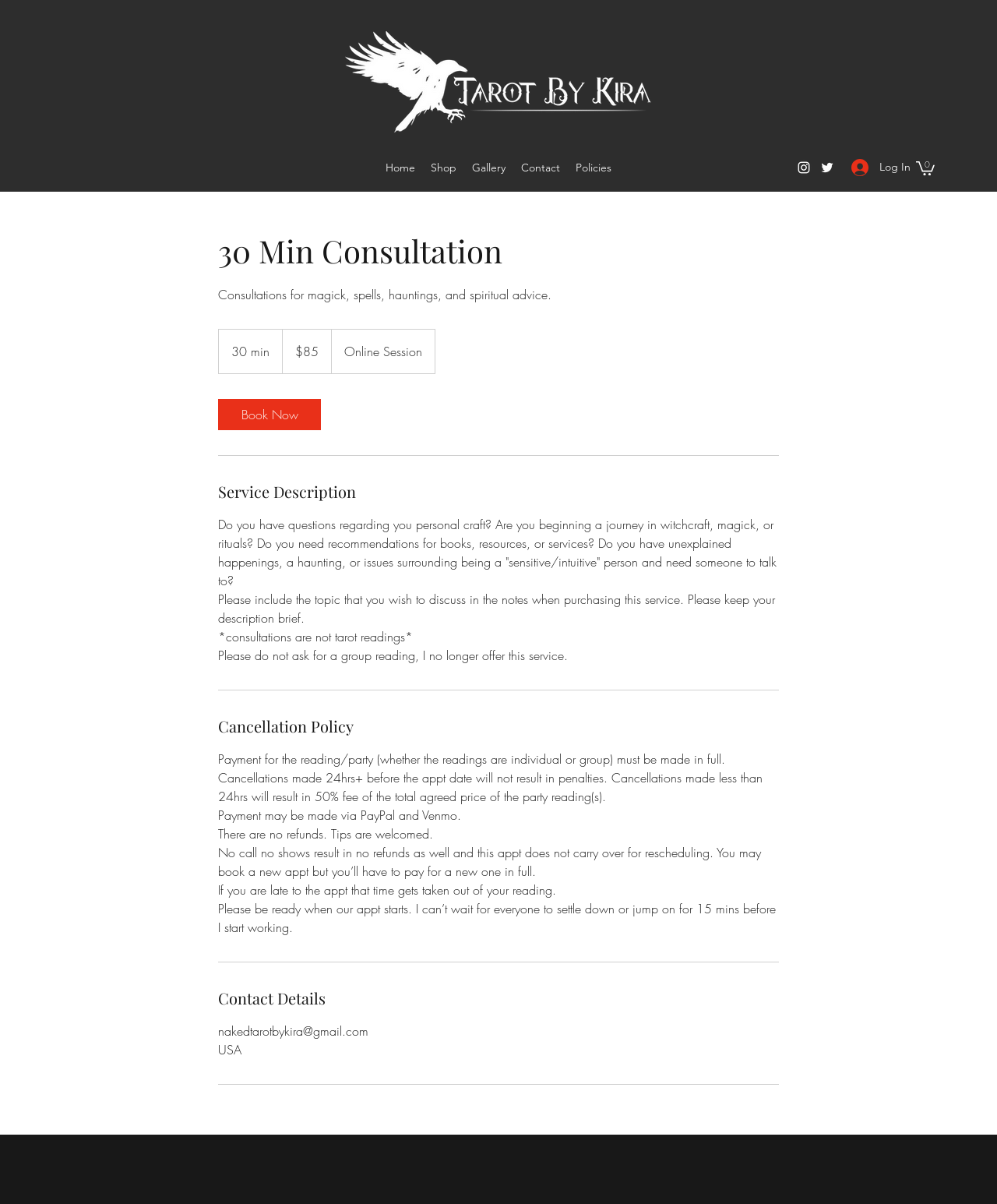Using the information shown in the image, answer the question with as much detail as possible: What is the cancellation policy for the consultation service?

The cancellation policy for the consultation service can be found in the cancellation policy section of the webpage. The static text element with the text 'Cancellations made less than 24hrs will result in 50% fee of the total agreed price...' indicates that the cancellation policy is 50% fee for cancellations made less than 24hrs.